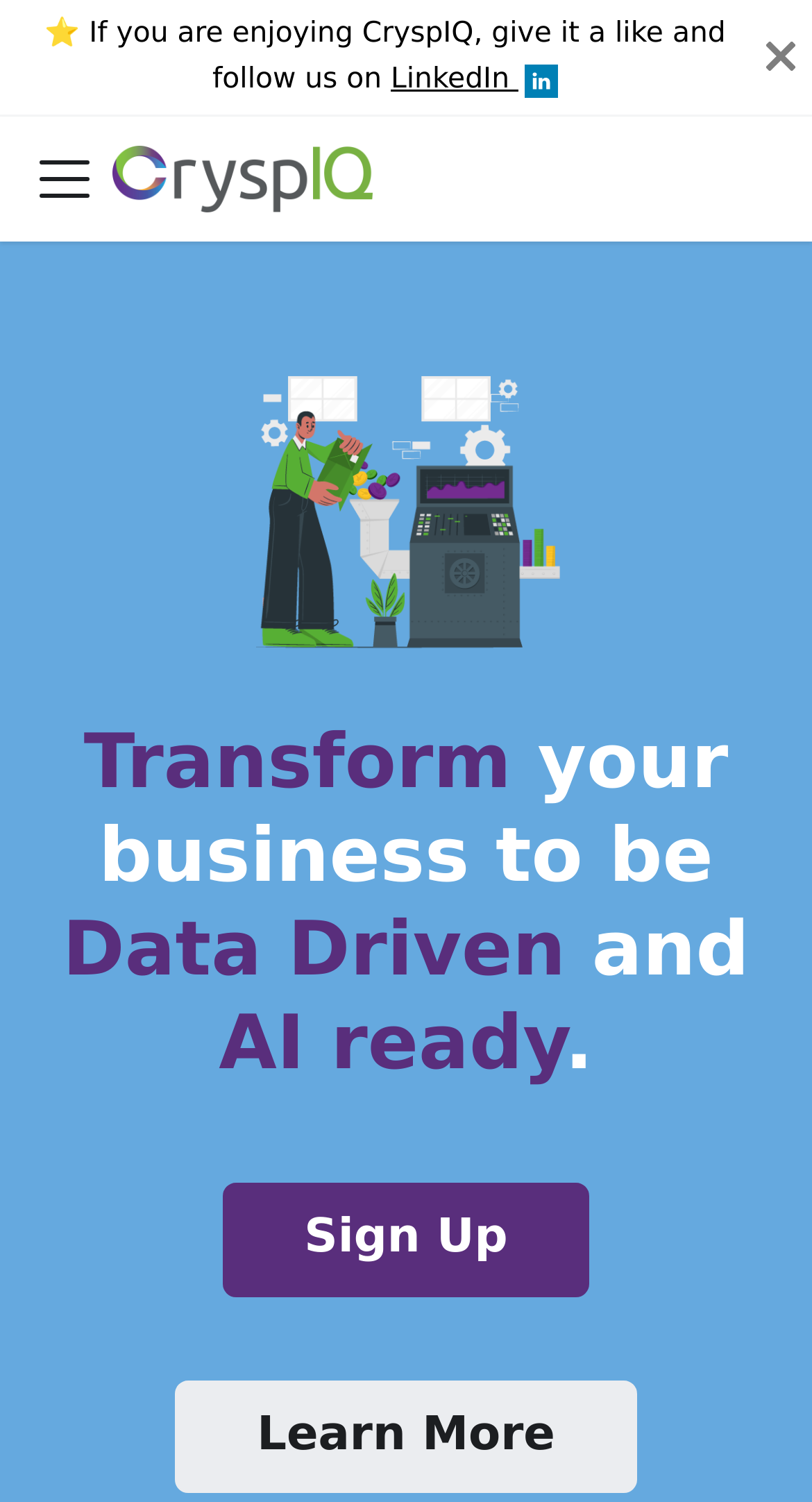What is the purpose of the button at the top right corner?
Provide a short answer using one word or a brief phrase based on the image.

Close